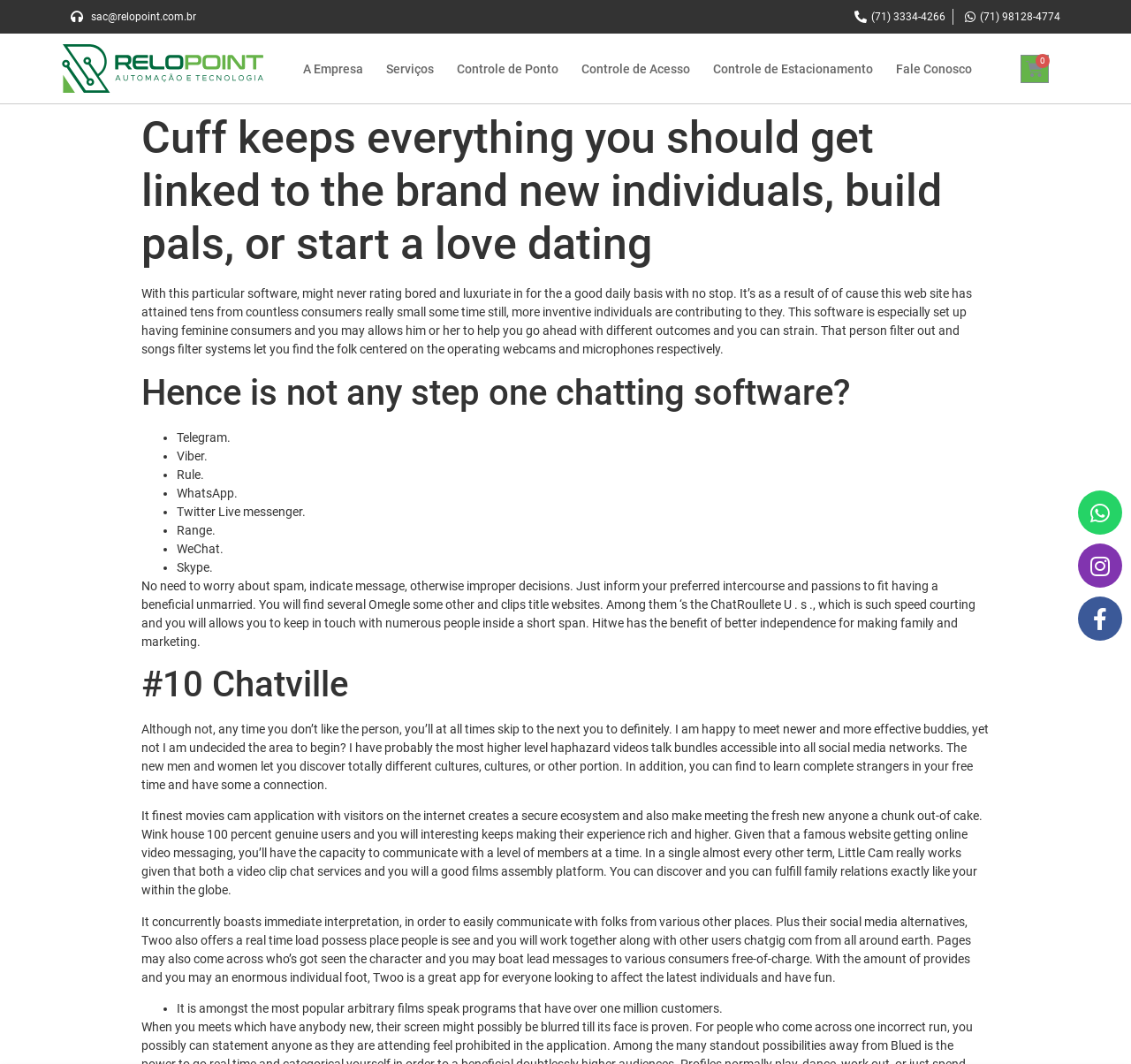What is the benefit of the Wink house?
We need a detailed and exhaustive answer to the question. Please elaborate.

I found the benefit of the Wink house by reading the static text element that mentions 'Wink house 100 percent genuine users and you will interesting keeps making their experience rich and higher'.